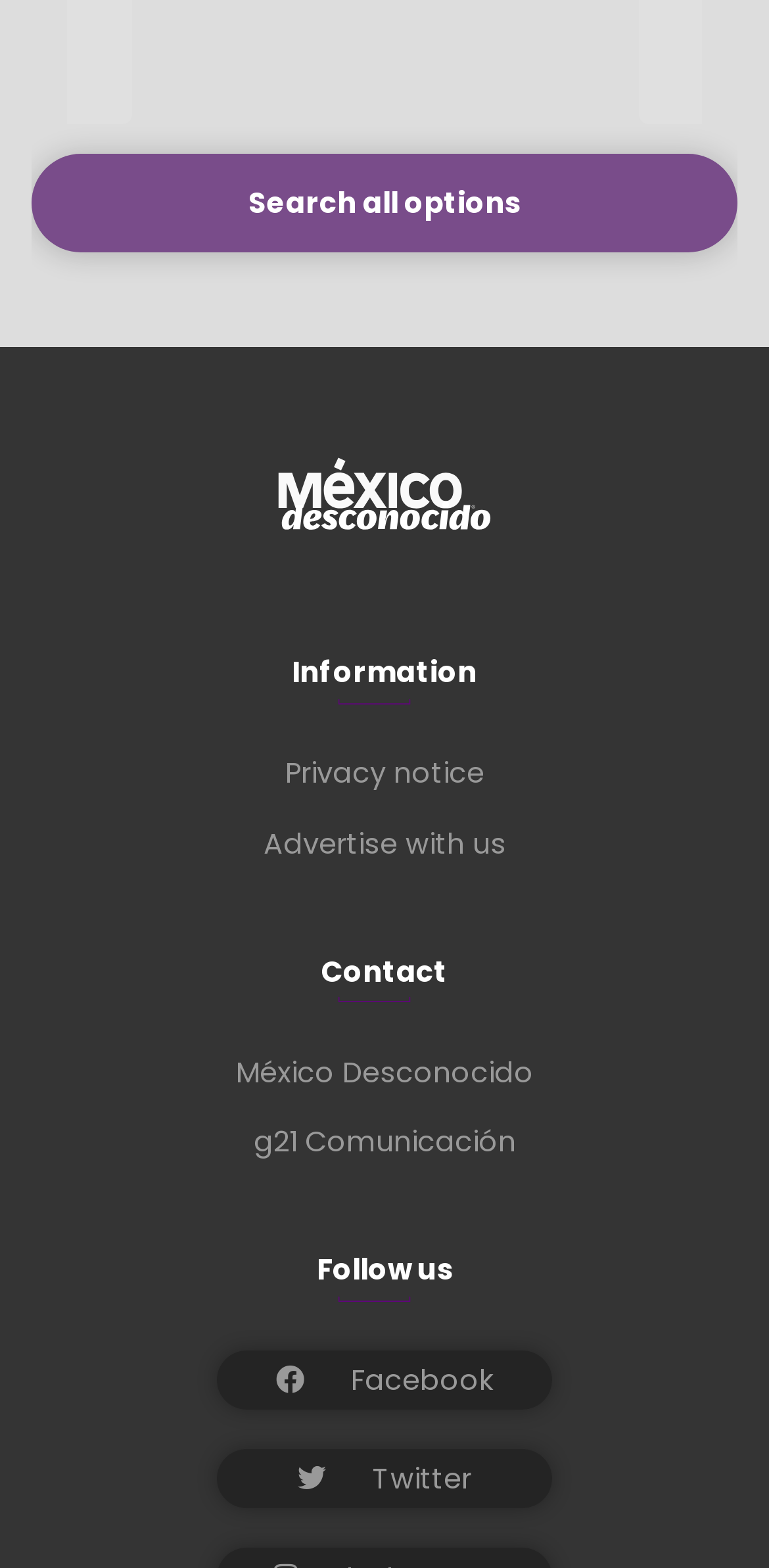What is the text of the first link?
From the image, respond using a single word or phrase.

Search all options